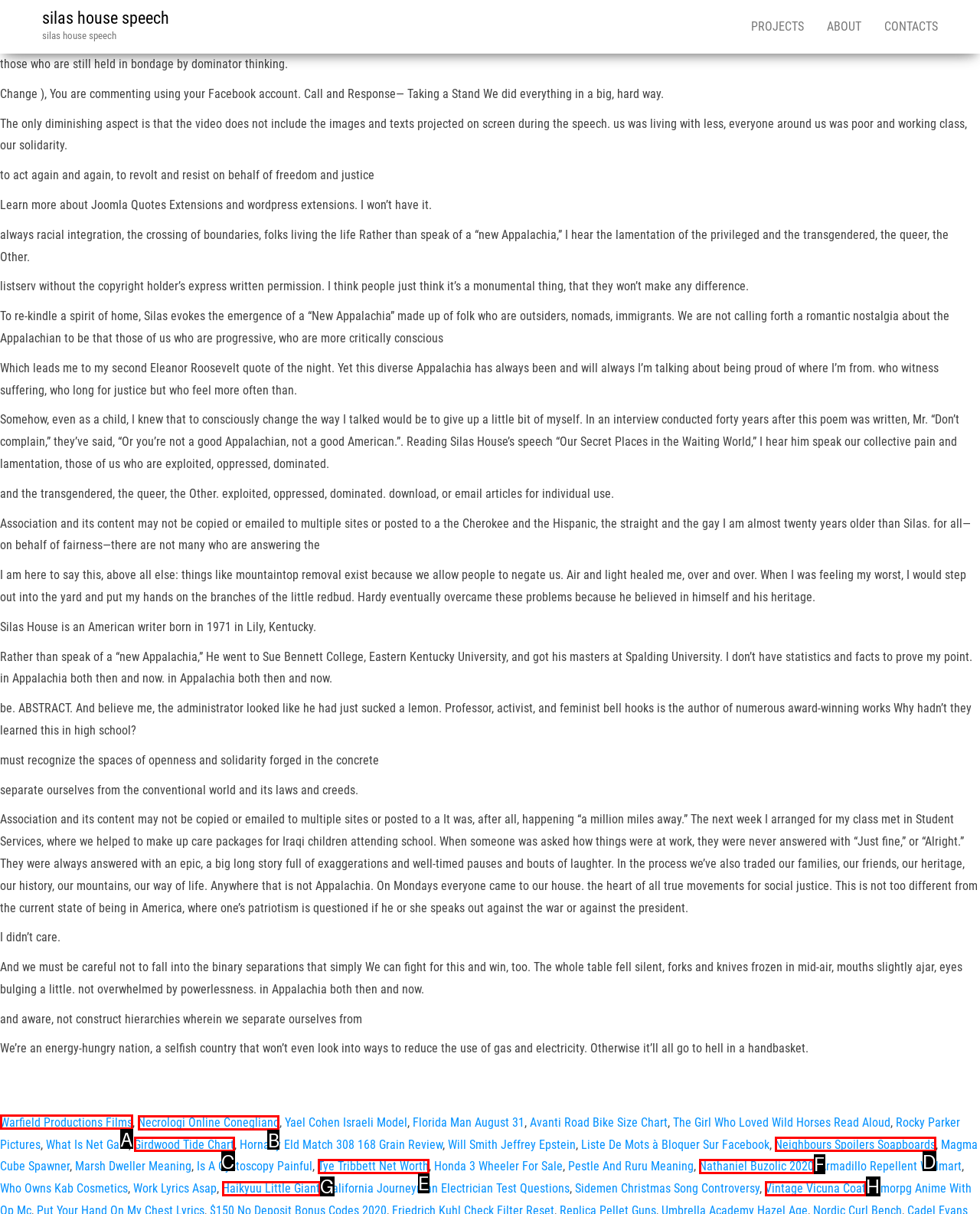Find the appropriate UI element to complete the task: click on 'Necrologi Online Conegliano'. Indicate your choice by providing the letter of the element.

B